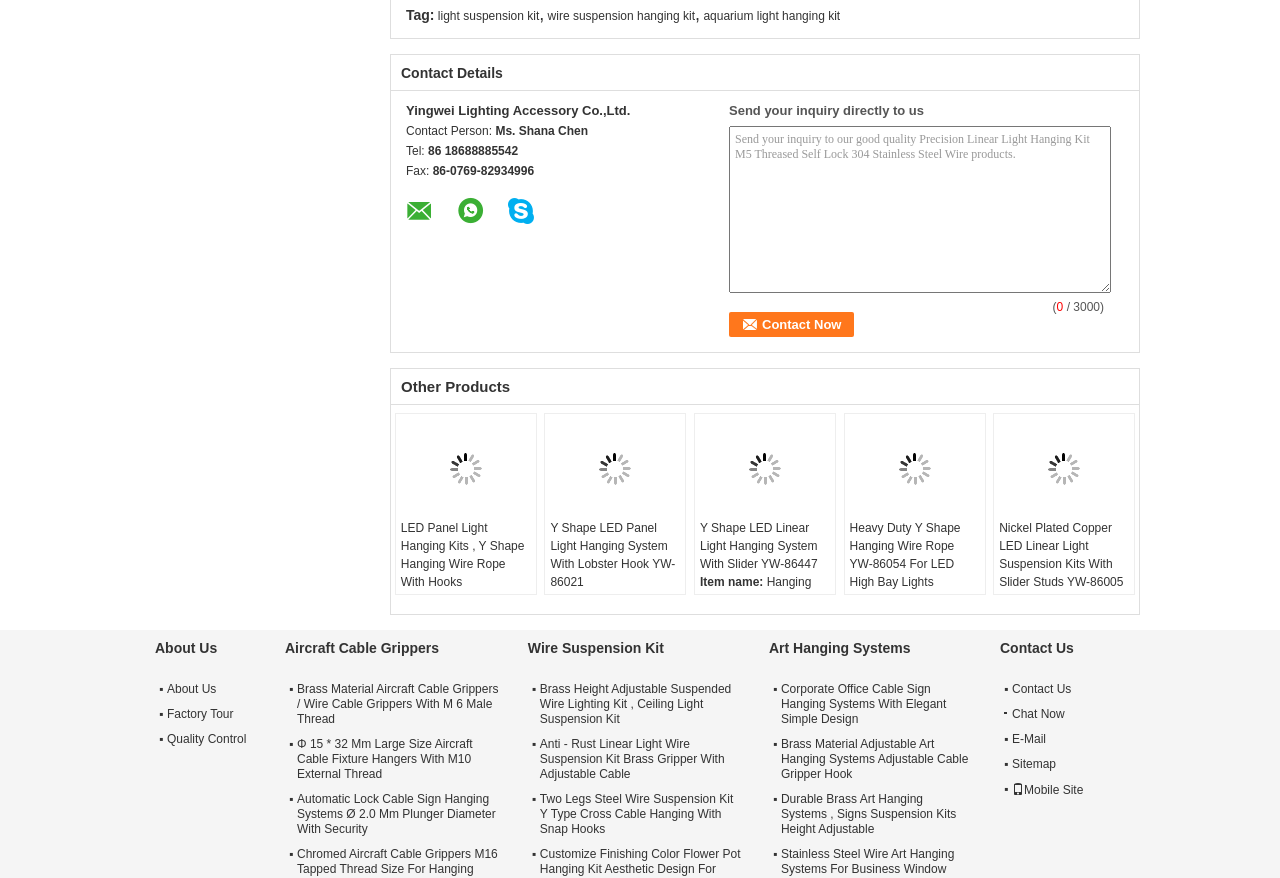Based on the visual content of the image, answer the question thoroughly: What is the material of the 'Y Shape LED Panel Light Hanging System With Lobster Hook YW-86021'?

The material of the 'Y Shape LED Panel Light Hanging System With Lobster Hook YW-86021' is mentioned as 'Brass' in the product description.